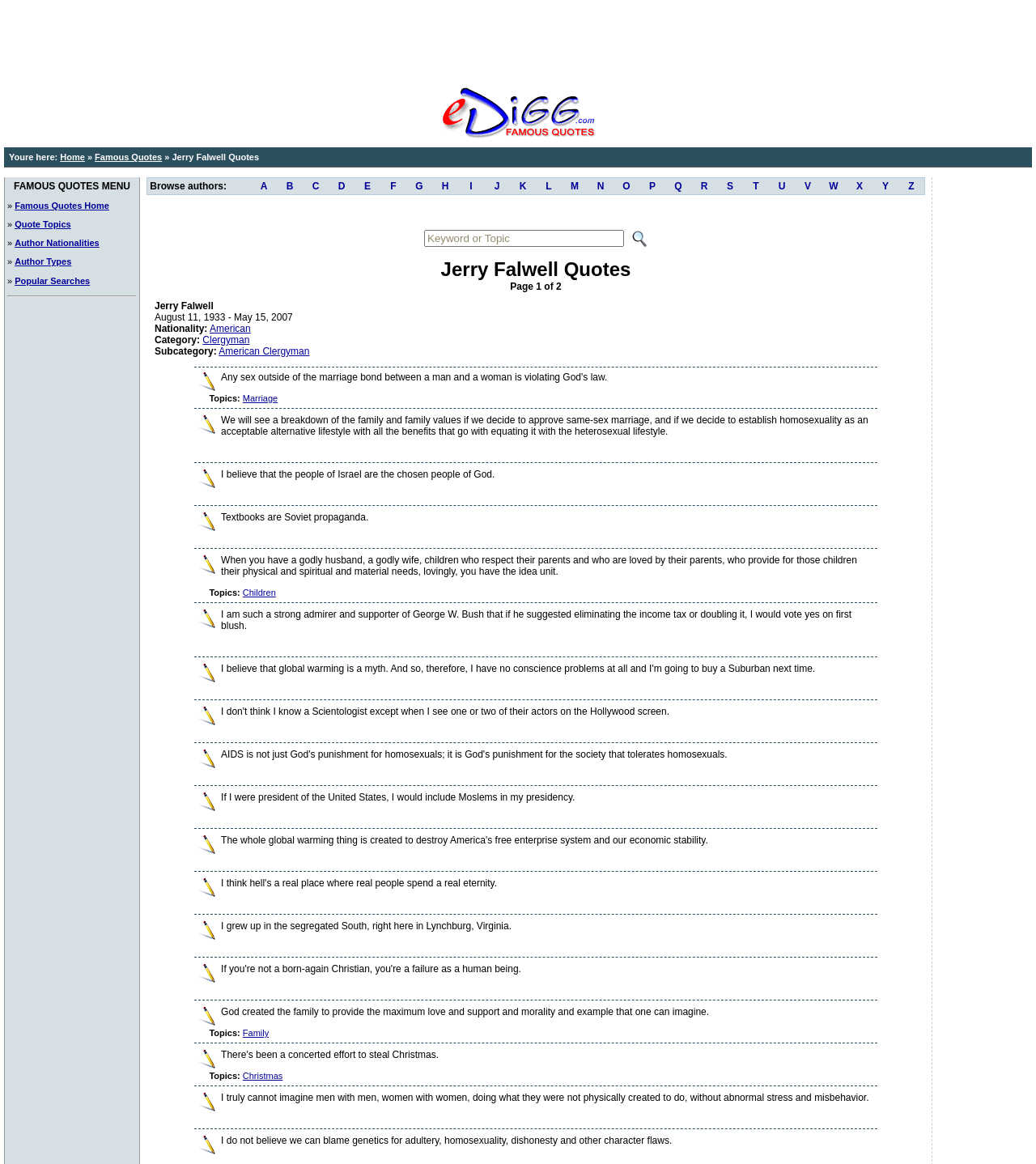Identify the bounding box coordinates for the element that needs to be clicked to fulfill this instruction: "Search for famous quotes". Provide the coordinates in the format of four float numbers between 0 and 1: [left, top, right, bottom].

[0.014, 0.172, 0.105, 0.181]